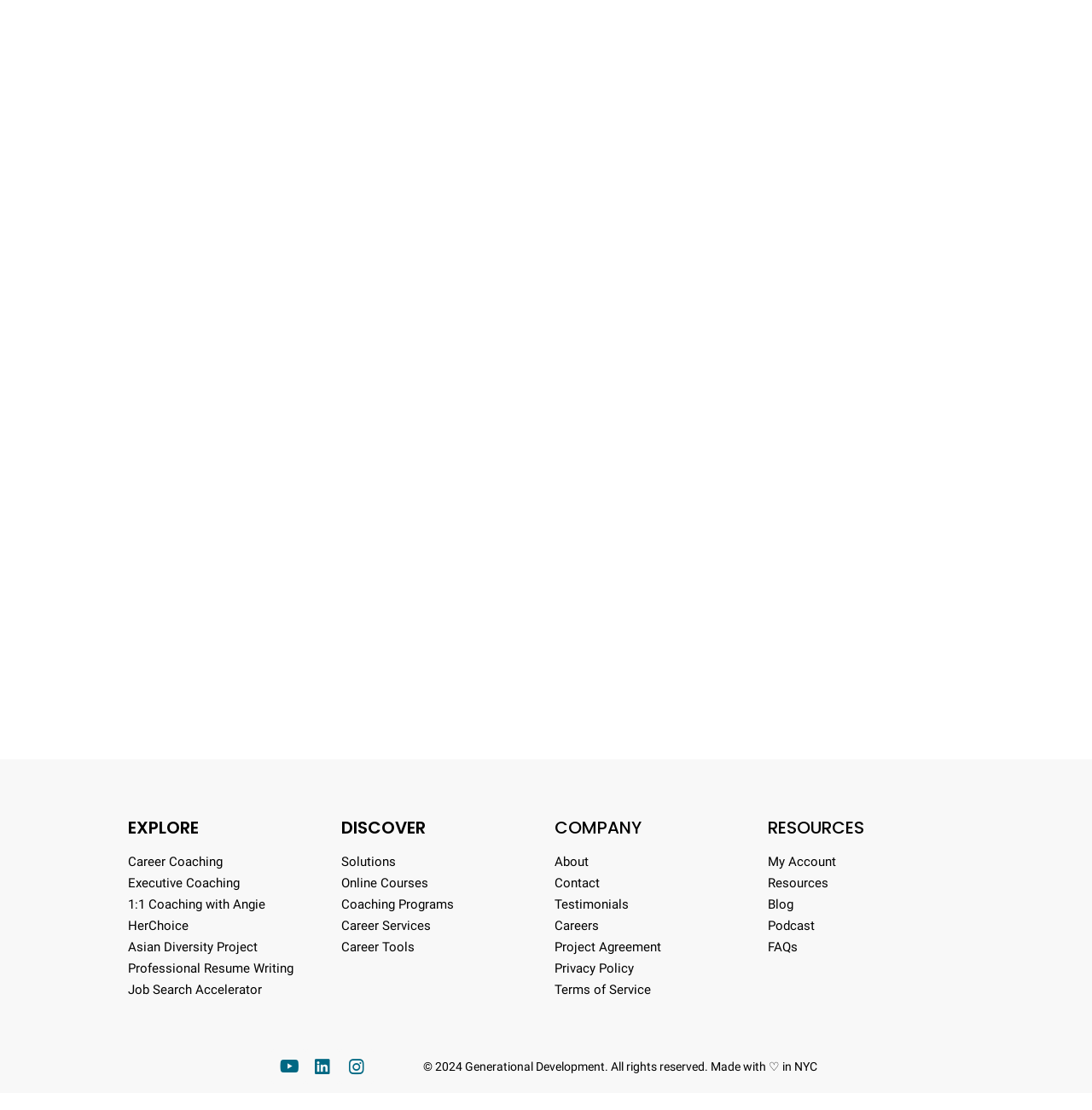What are the three main categories on the webpage?
Your answer should be a single word or phrase derived from the screenshot.

EXPLORE, DISCOVER, COMPANY